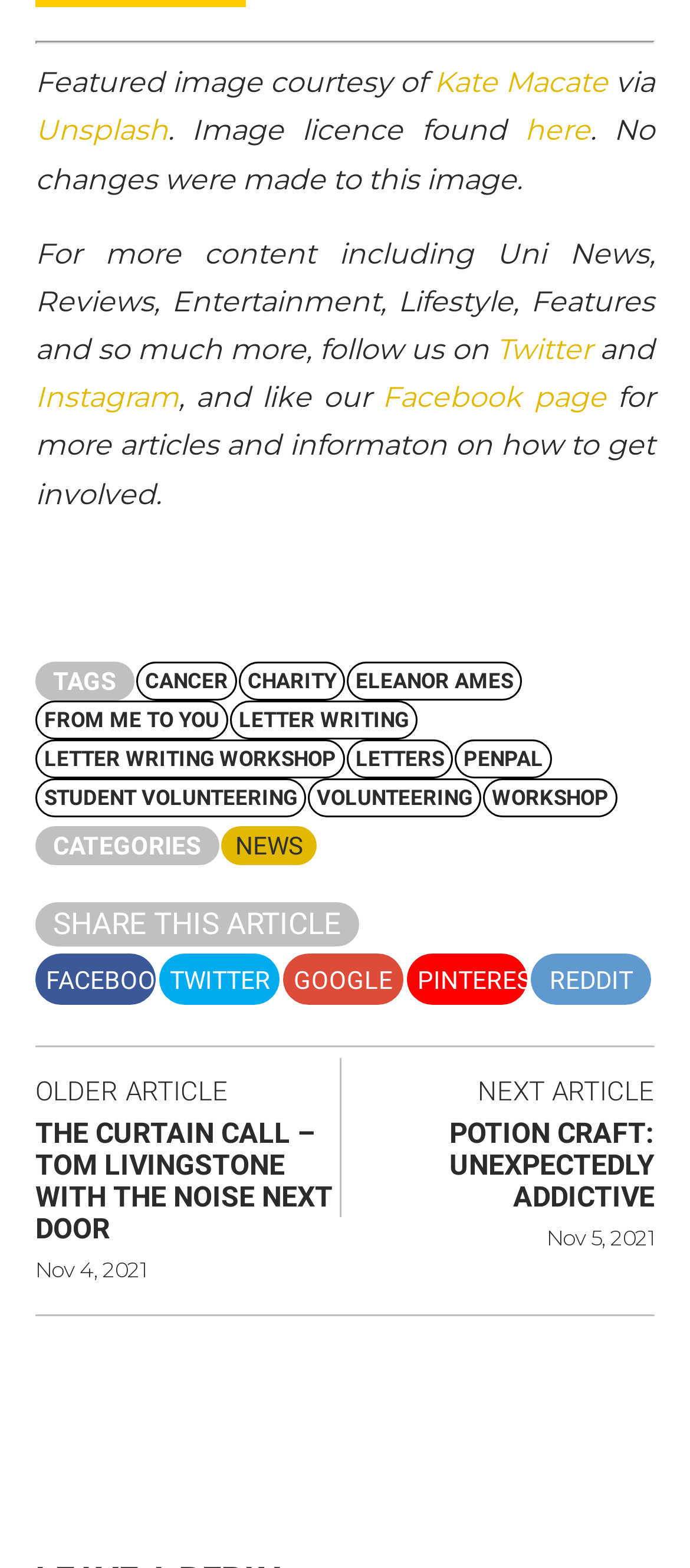Mark the bounding box of the element that matches the following description: "letter writing workshop".

[0.051, 0.471, 0.5, 0.496]